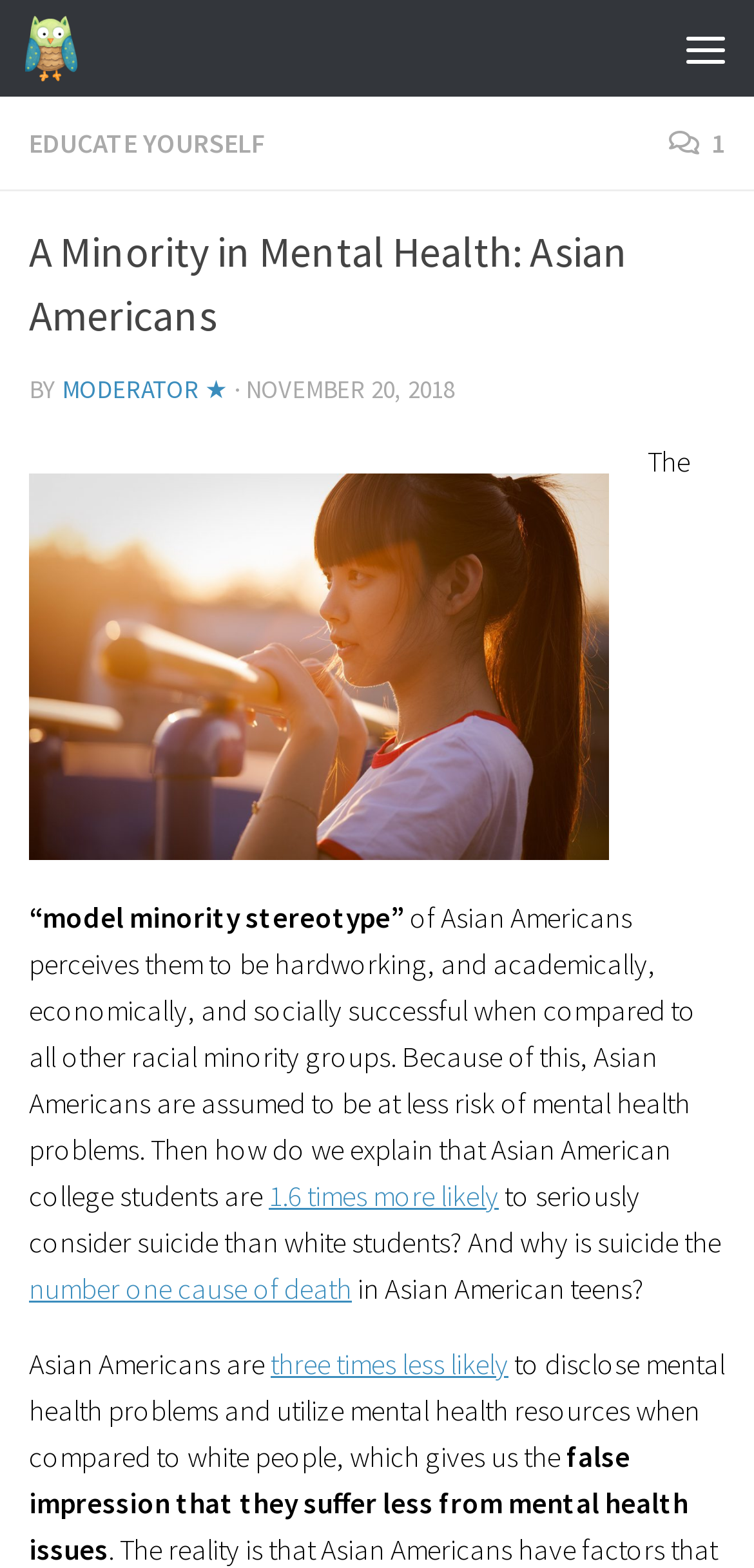Find the bounding box coordinates for the UI element whose description is: "three times less likely". The coordinates should be four float numbers between 0 and 1, in the format [left, top, right, bottom].

[0.359, 0.858, 0.674, 0.881]